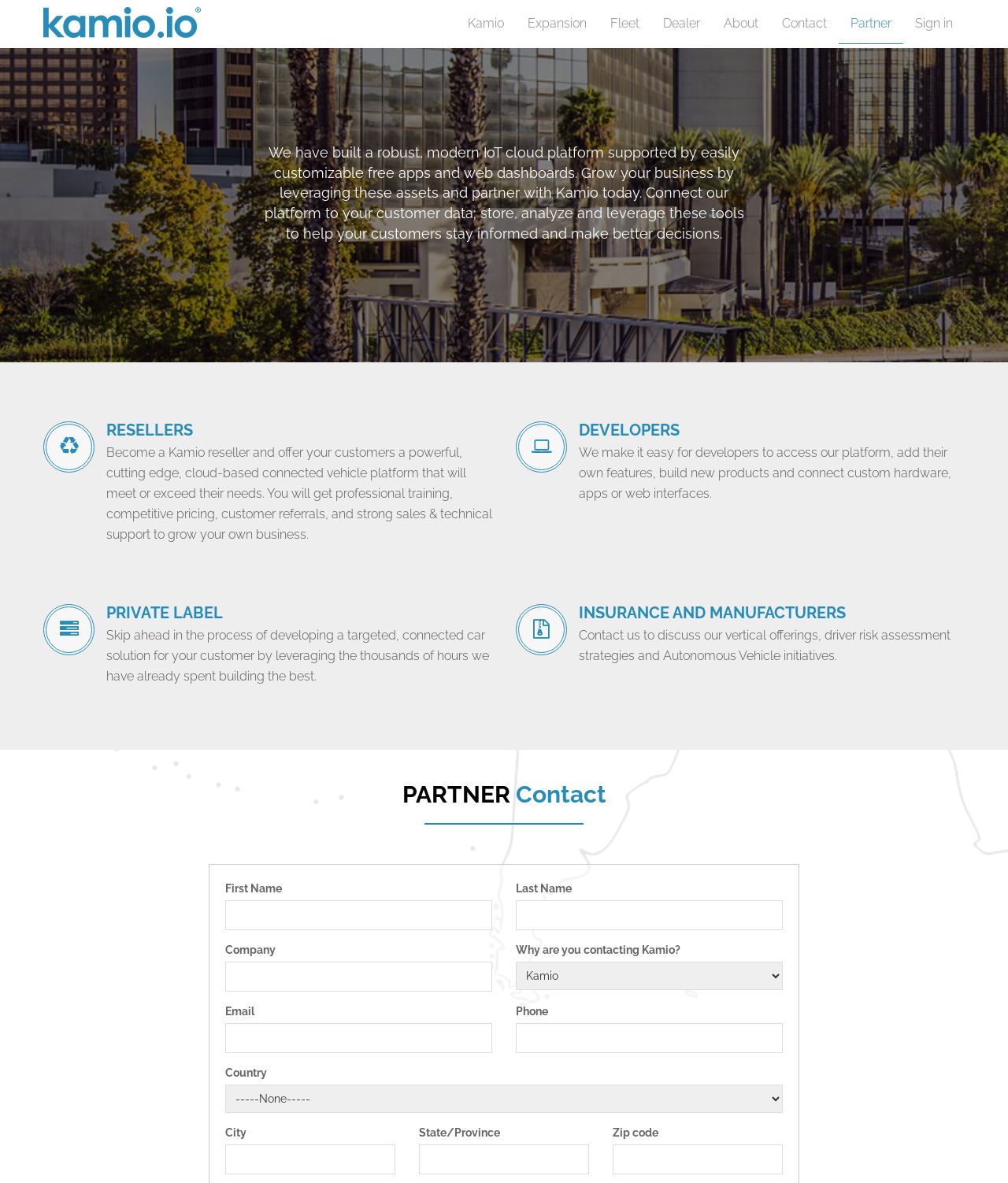Please identify the bounding box coordinates of the area that needs to be clicked to fulfill the following instruction: "Click the Partner link."

[0.832, 0.003, 0.896, 0.037]